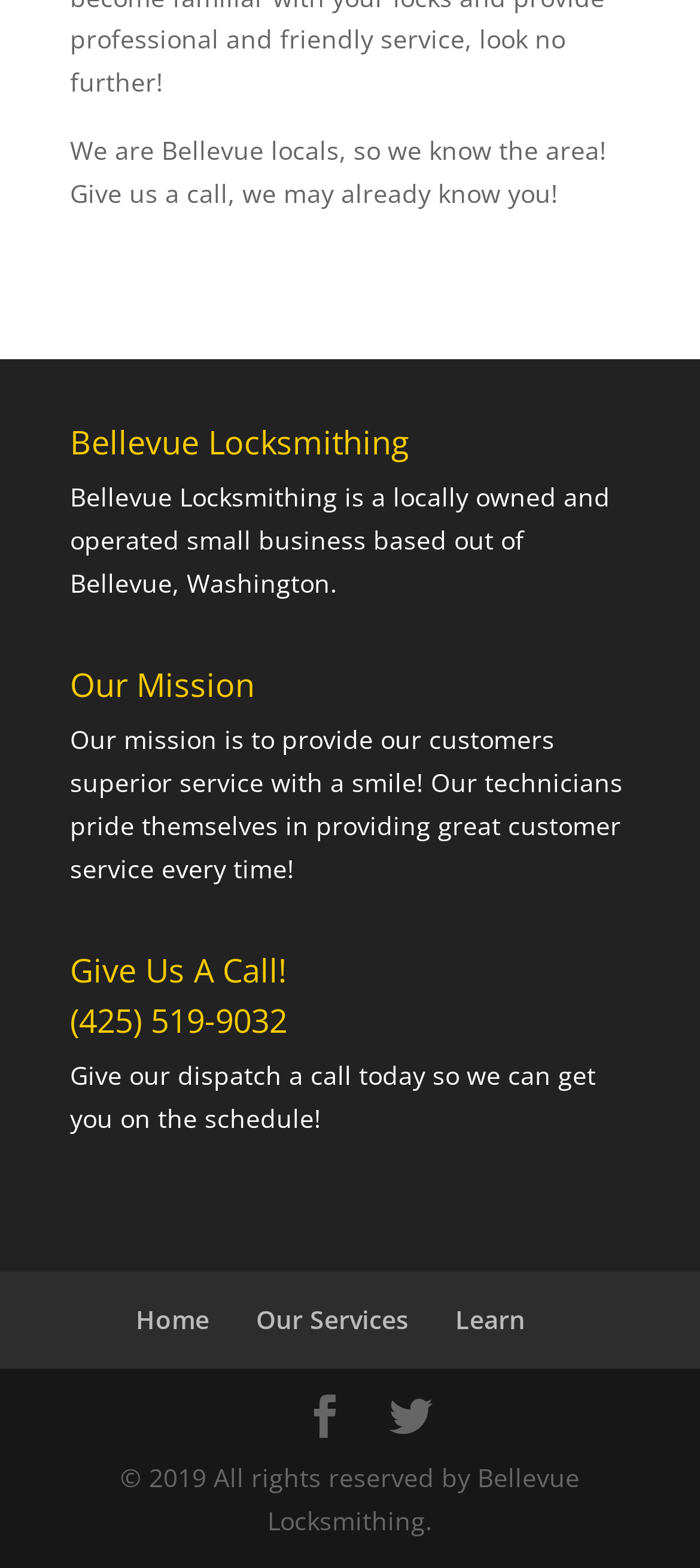Extract the bounding box coordinates for the described element: "Twitter". The coordinates should be represented as four float numbers between 0 and 1: [left, top, right, bottom].

[0.556, 0.89, 0.618, 0.919]